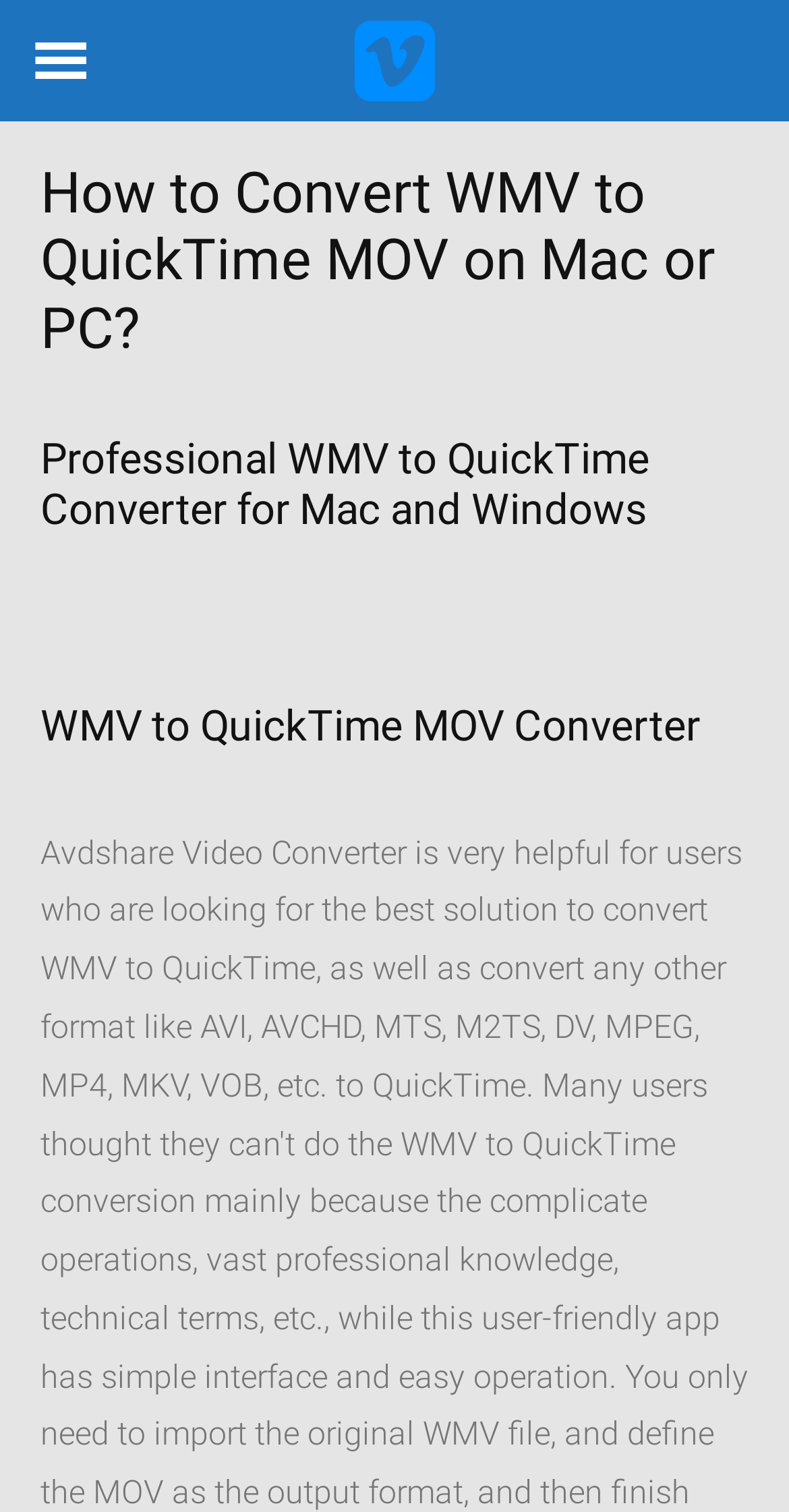Is this converter available for both Mac and Windows?
Please respond to the question thoroughly and include all relevant details.

The webpage mentions 'Mac Windows' in the title and also has headings that specifically mention 'Mac' and 'Windows', indicating that the converter is available for both operating systems.